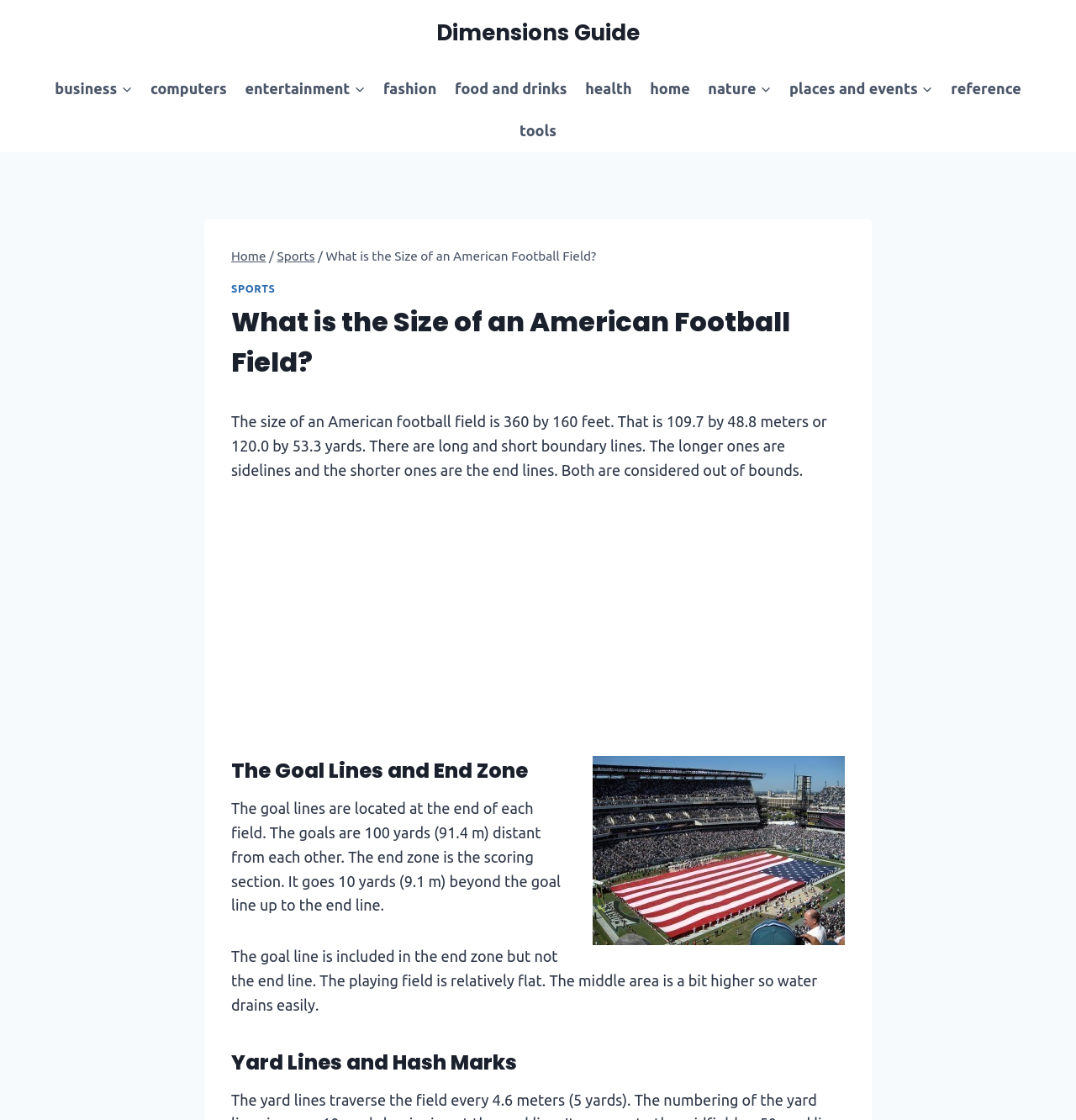Locate and extract the headline of this webpage.

What is the Size of an American Football Field?